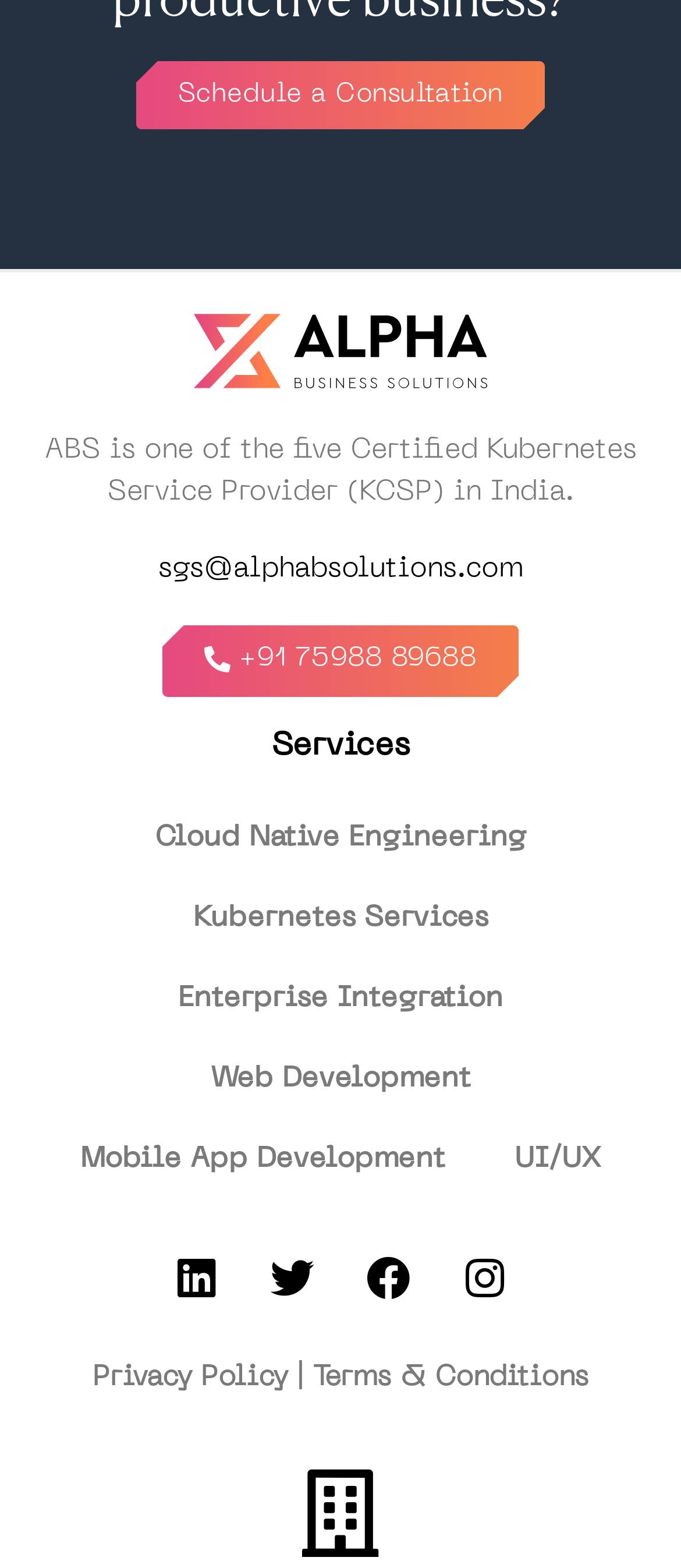What services are offered by ABS?
Refer to the image and provide a one-word or short phrase answer.

Cloud Native Engineering, etc.